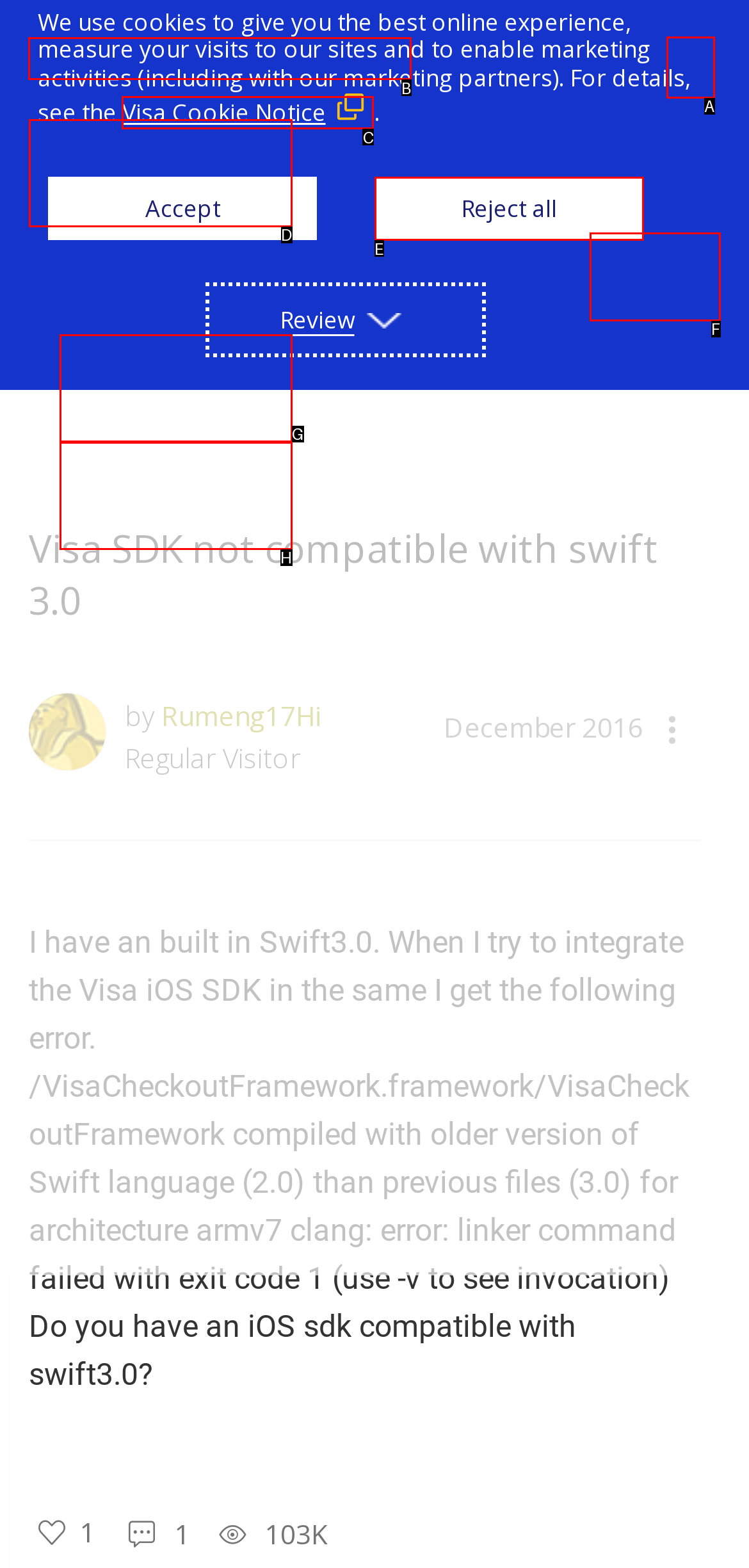Tell me which one HTML element I should click to complete the following instruction: Enter email address
Answer with the option's letter from the given choices directly.

None